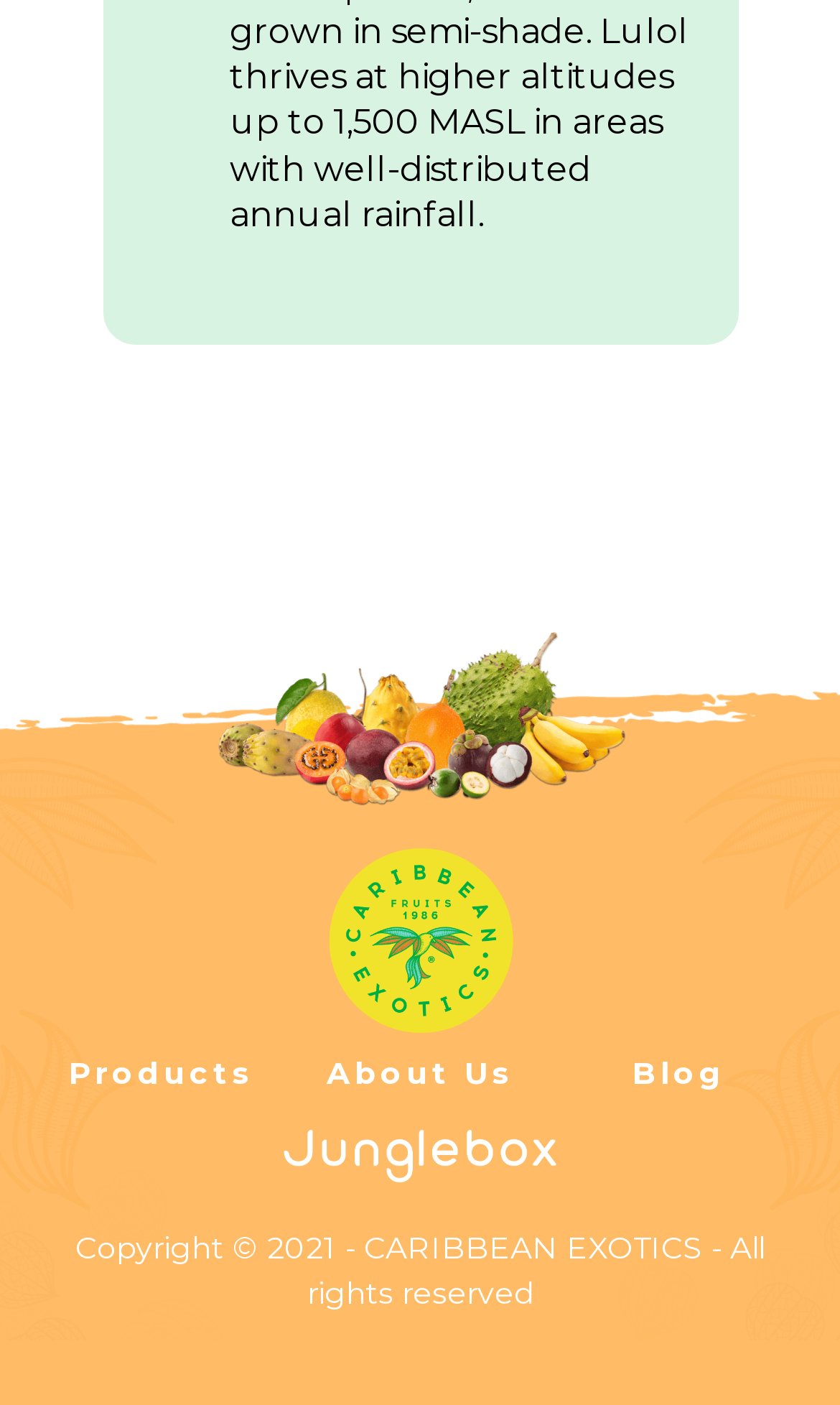Using the webpage screenshot and the element description Blog, determine the bounding box coordinates. Specify the coordinates in the format (top-left x, top-left y, bottom-right x, bottom-right y) with values ranging from 0 to 1.

[0.753, 0.75, 0.863, 0.777]